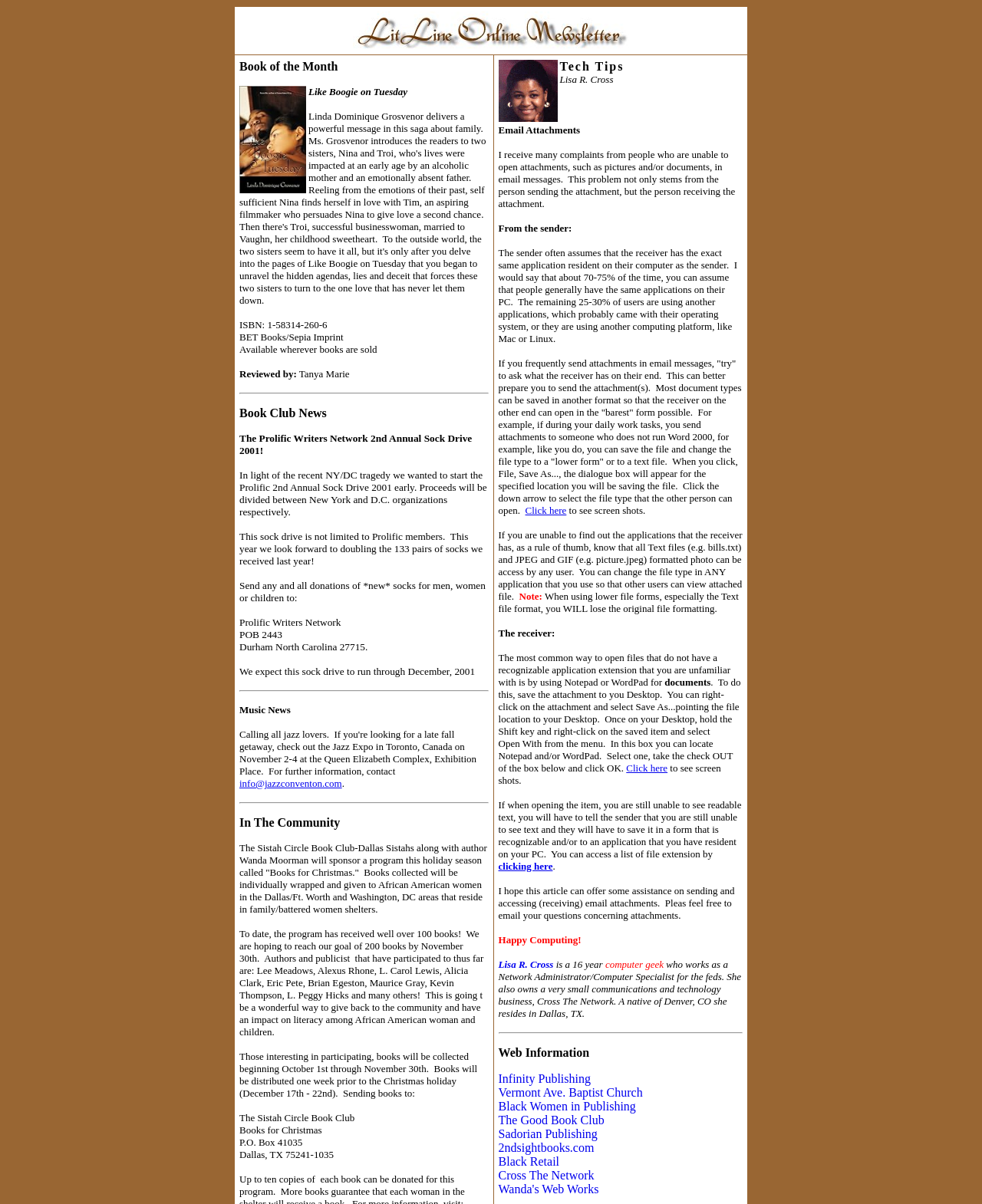Who is the author of the article about email attachments?
Answer the question in a detailed and comprehensive manner.

The author's name is mentioned at the end of the article about email attachments, where it says 'Lisa R. Cross is a 16 year computer geek...'.